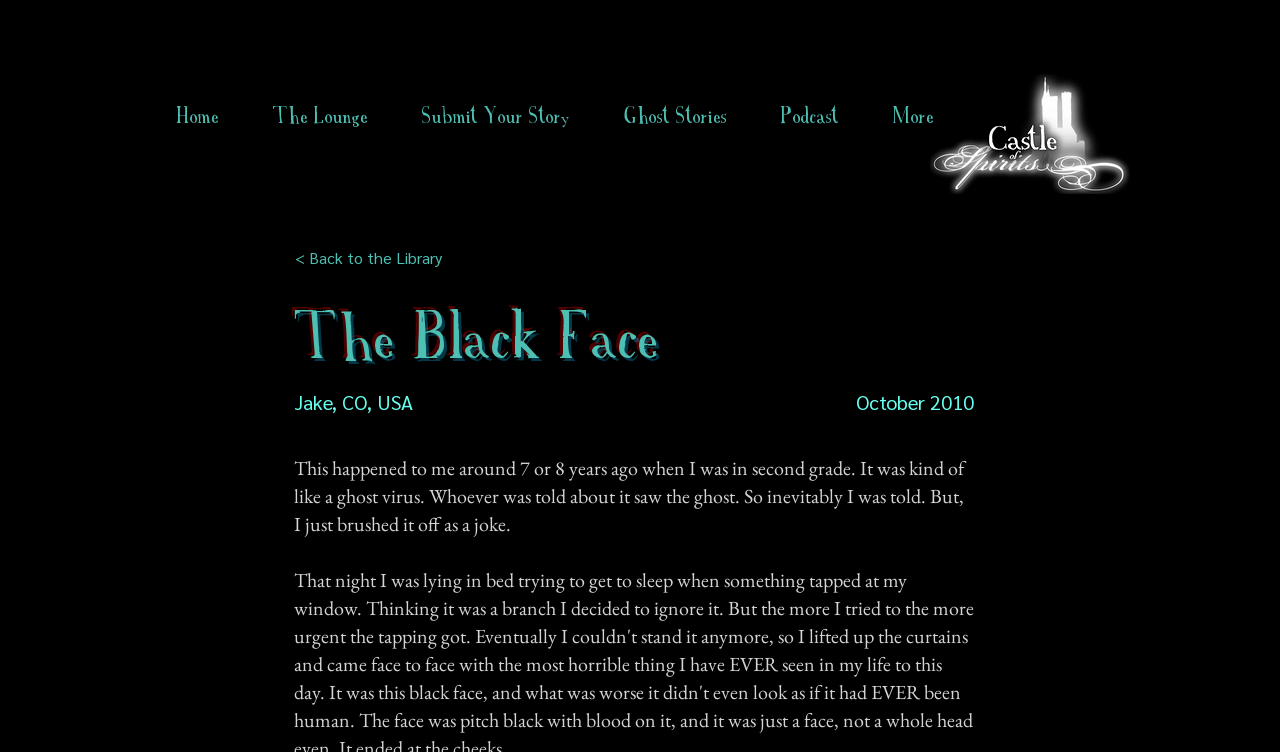What is the name of the website?
Please provide a comprehensive answer based on the contents of the image.

The logo at the top right corner of the webpage features the glowing silhouette of a castle, and the navigation menu has a link 'Home' which suggests that the website is called Castle of Spirits.